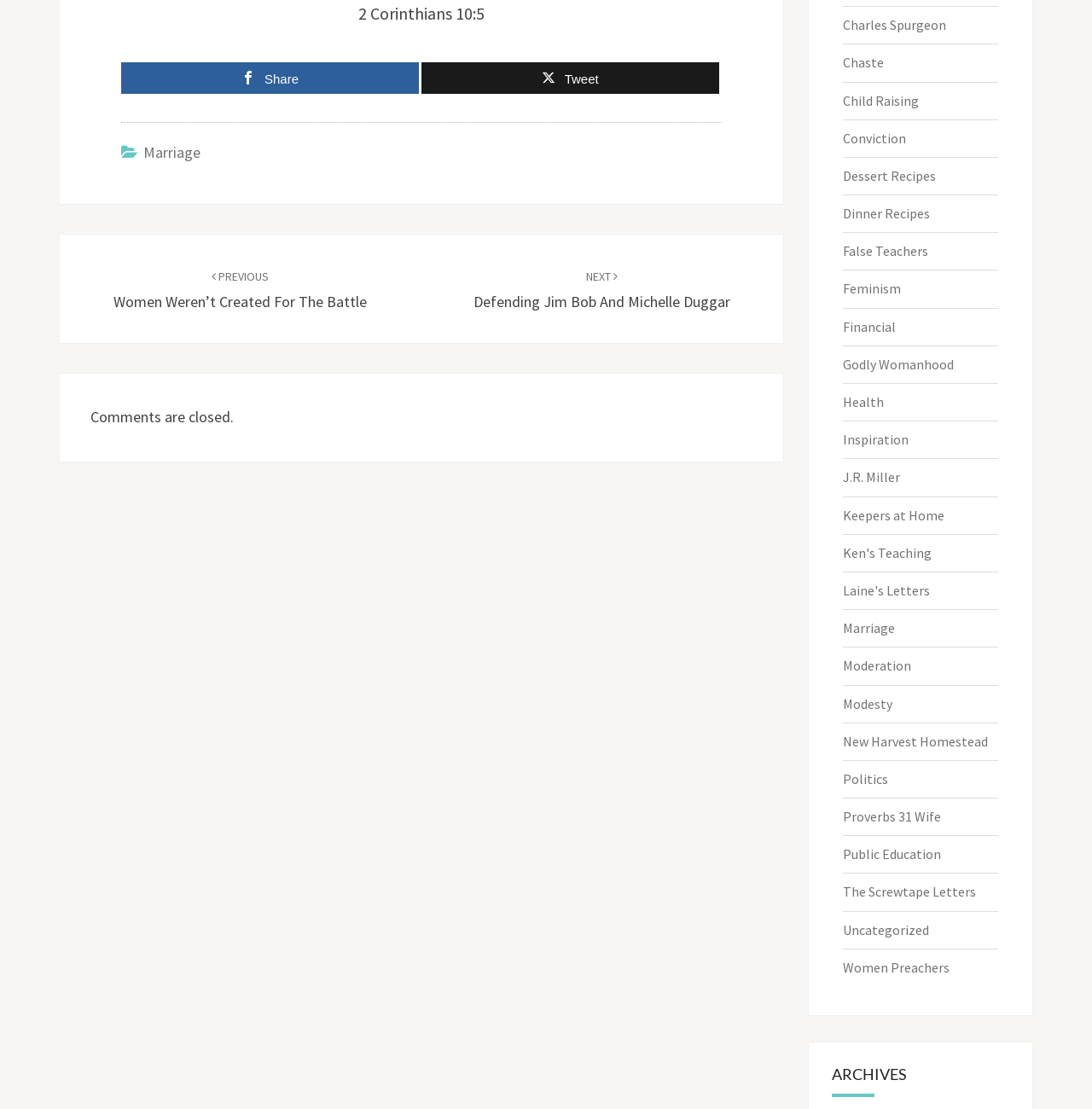Pinpoint the bounding box coordinates of the area that should be clicked to complete the following instruction: "Check the archives". The coordinates must be given as four float numbers between 0 and 1, i.e., [left, top, right, bottom].

[0.74, 0.94, 0.945, 0.977]